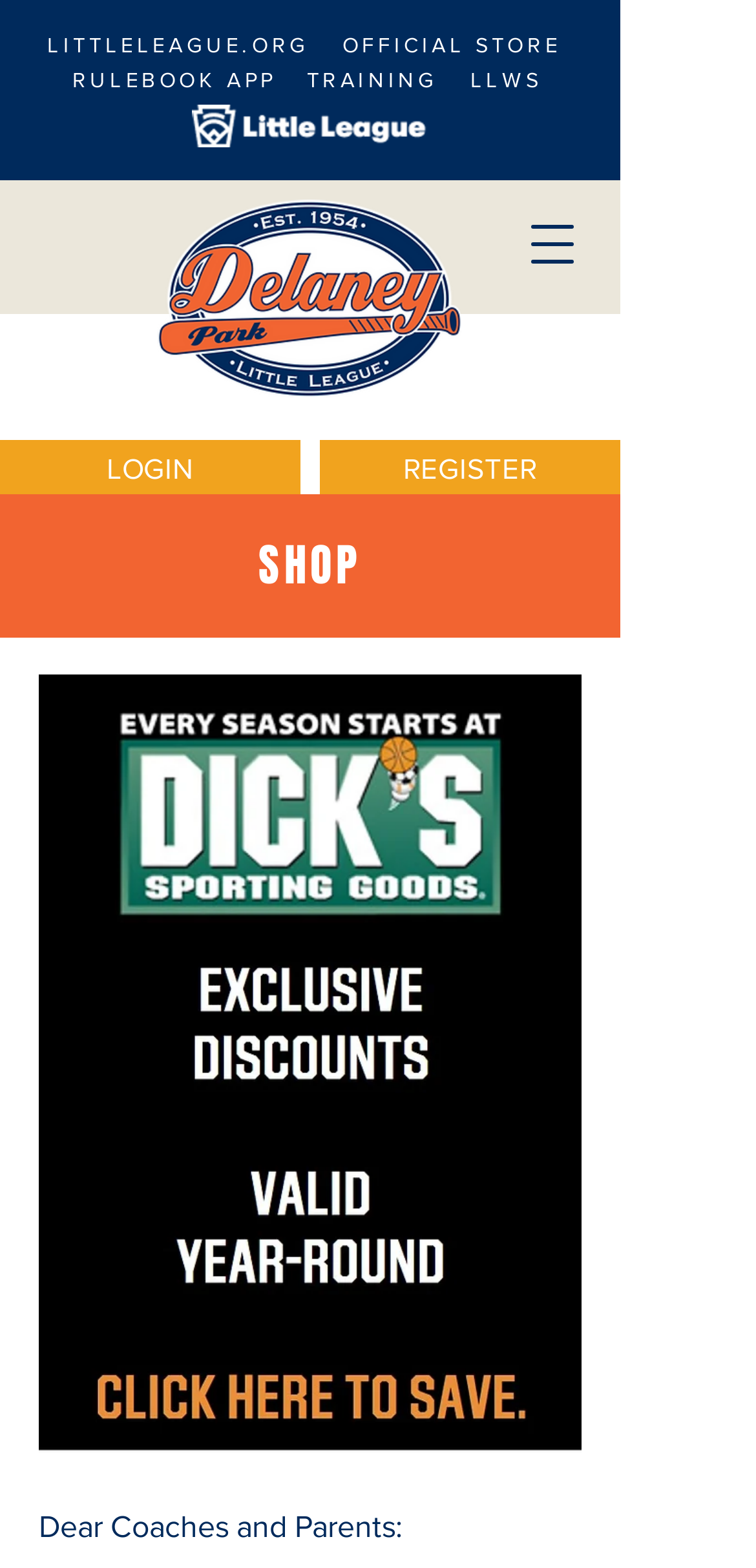Provide a single word or phrase answer to the question: 
What is the logo above the navigation menu?

Little League logo